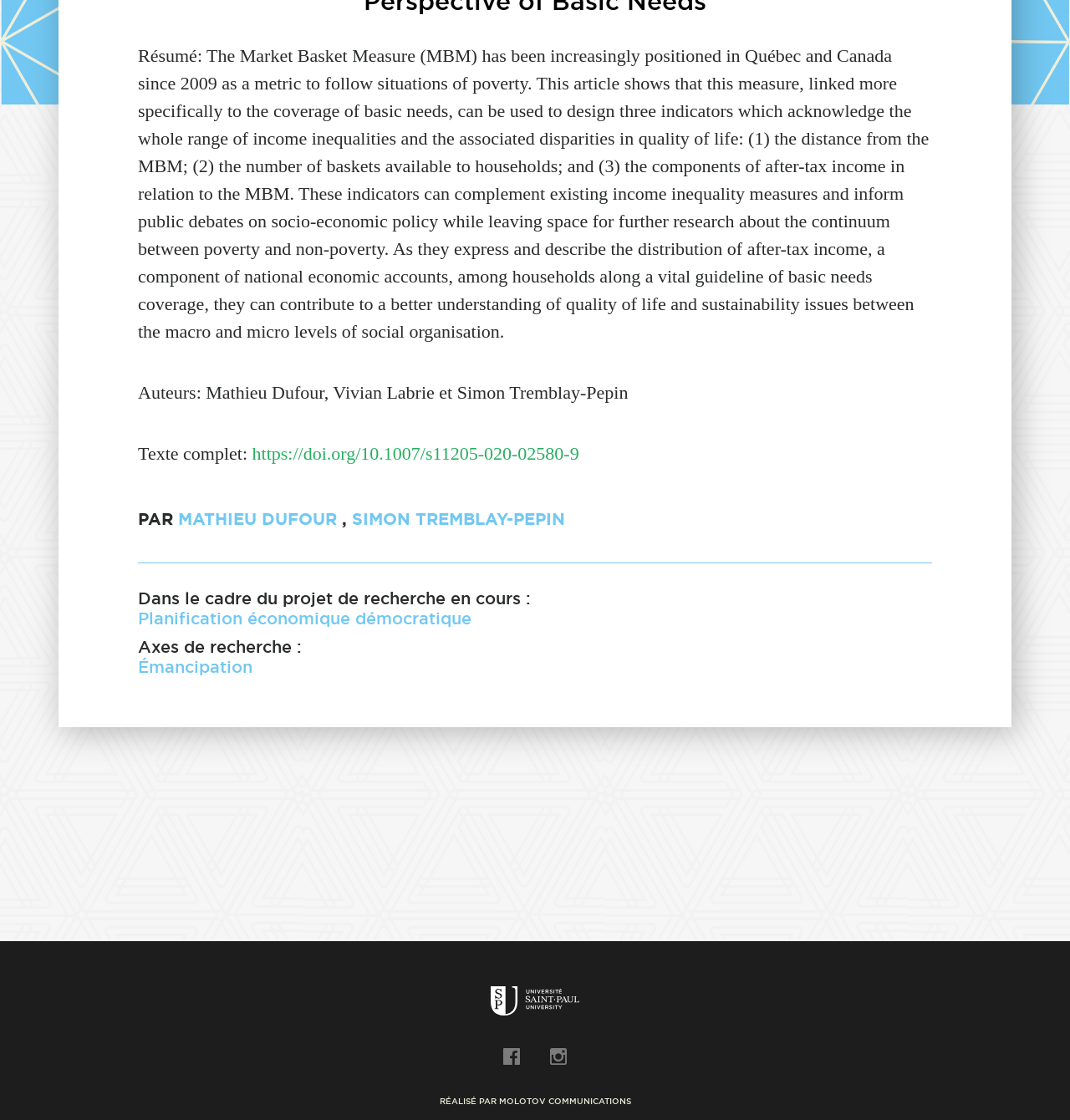Extract the bounding box coordinates for the described element: "alt="usp"". The coordinates should be represented as four float numbers between 0 and 1: [left, top, right, bottom].

[0.459, 0.866, 0.541, 0.885]